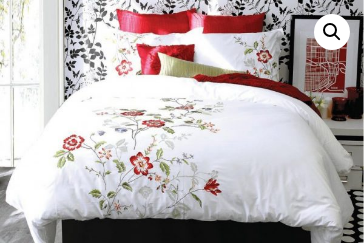What colors are the decorative pillows?
From the details in the image, provide a complete and detailed answer to the question.

According to the caption, the decorative pillows are in 'rich red and a soft green hue', which suggests that the pillows come in two colors: red and green.